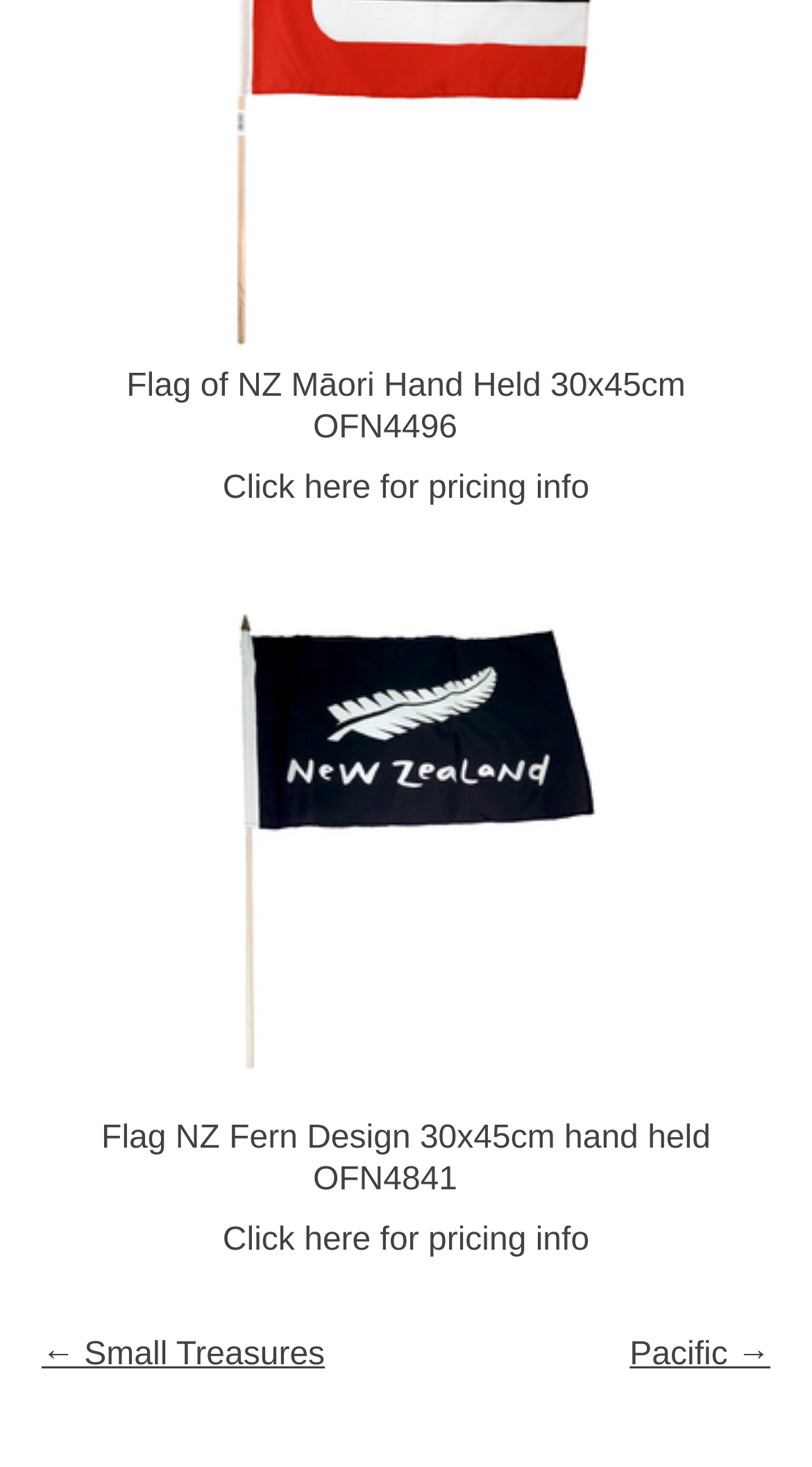Determine the bounding box coordinates for the area you should click to complete the following instruction: "Go back to Small Treasures page".

[0.051, 0.912, 0.4, 0.936]